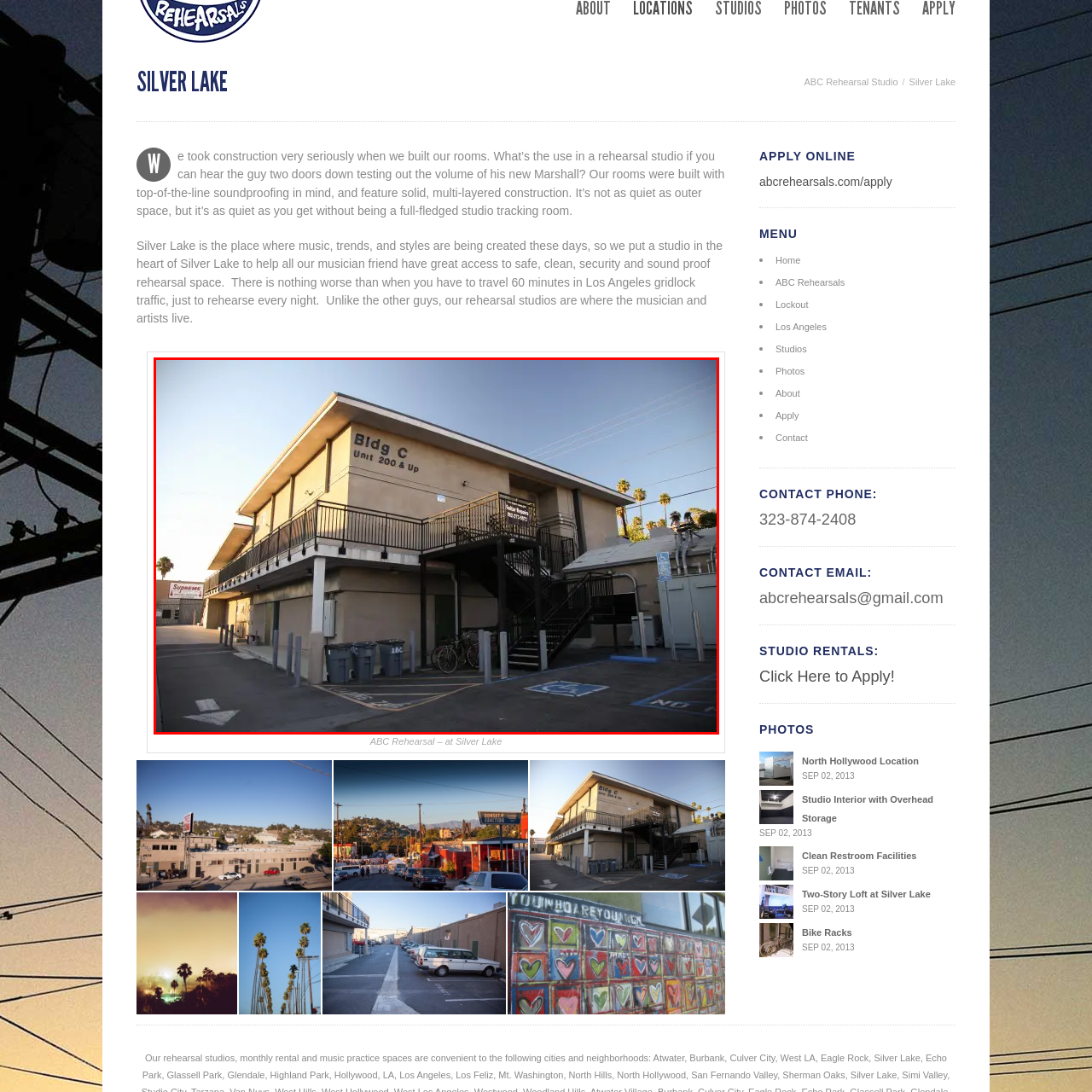Direct your attention to the zone enclosed by the orange box, What type of trees are in the background? 
Give your response in a single word or phrase.

Palm trees